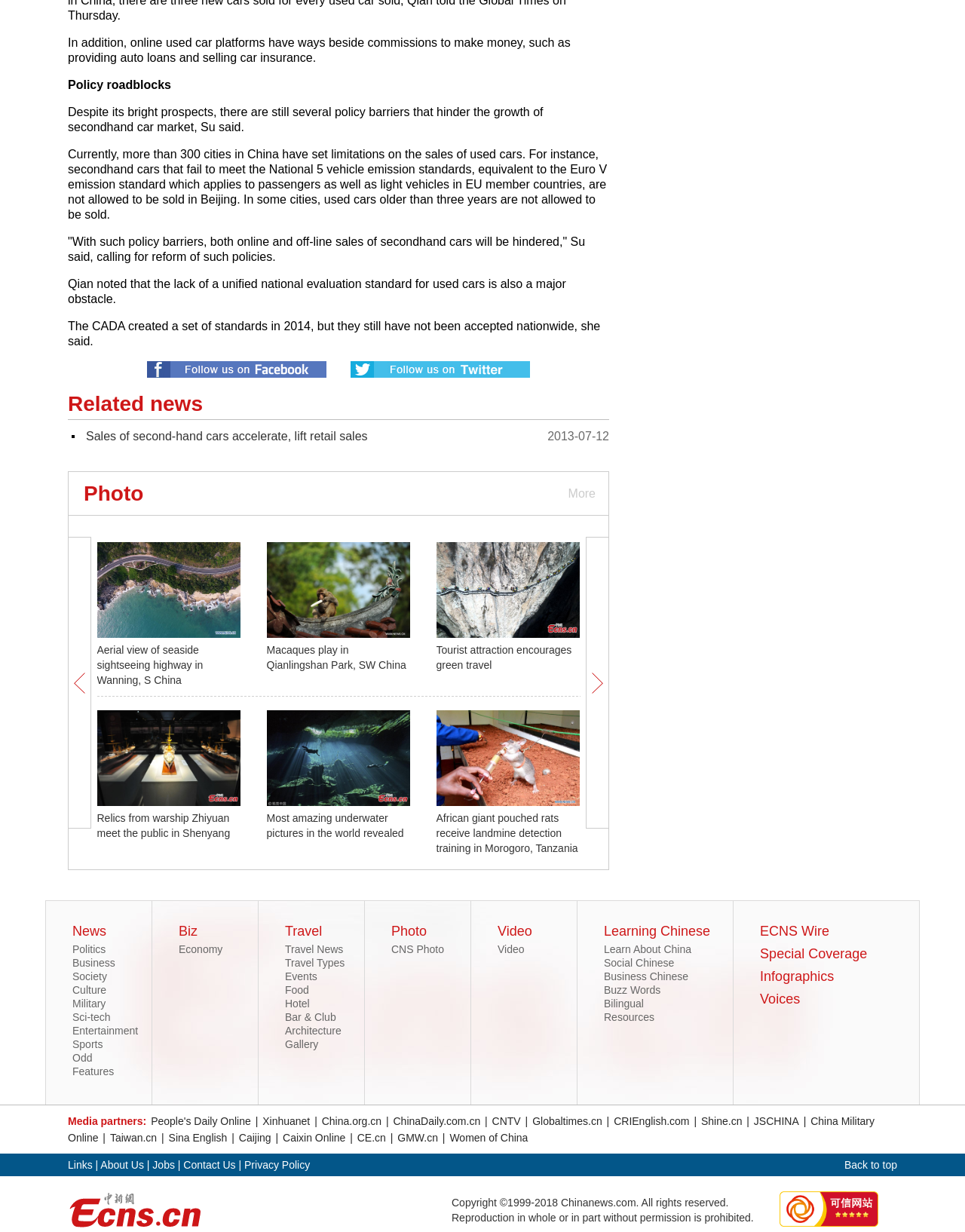Consider the image and give a detailed and elaborate answer to the question: 
What is the topic of the news article?

The topic of the news article is about the used car market, specifically the policy barriers that hinder its growth in China.